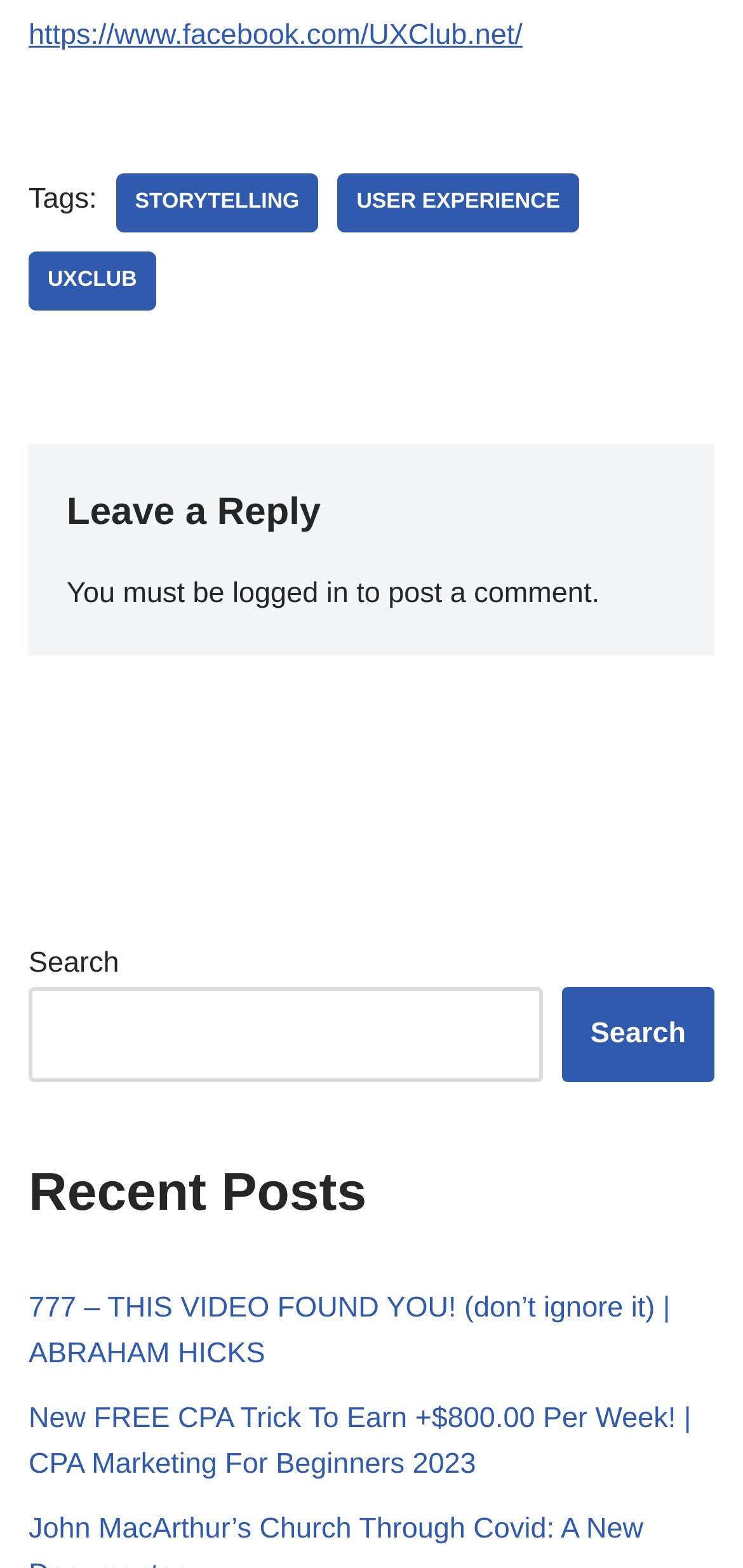Please identify the bounding box coordinates of where to click in order to follow the instruction: "Visit UXCLUB page".

[0.038, 0.16, 0.21, 0.198]